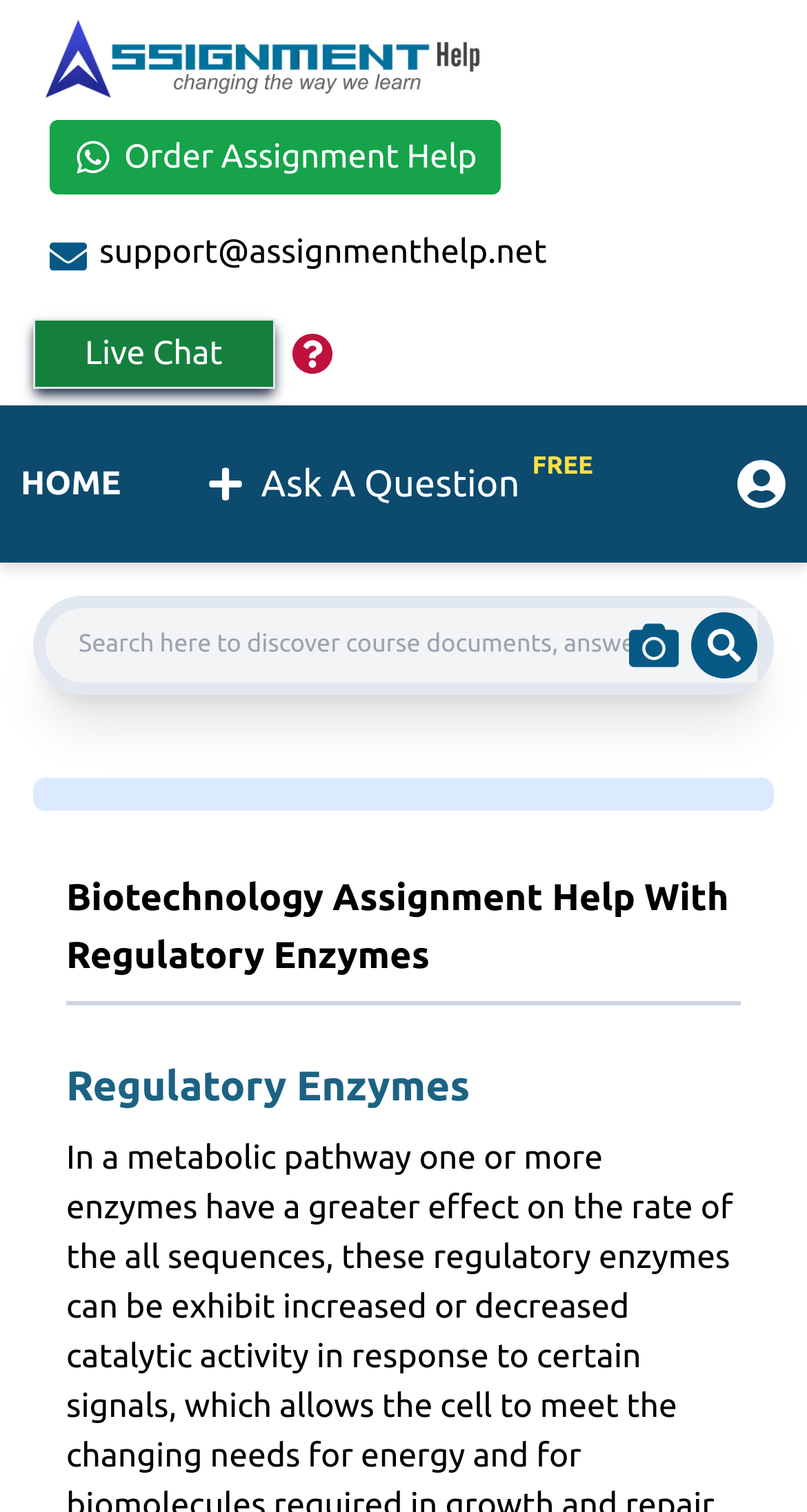Elaborate on the information and visuals displayed on the webpage.

The webpage is about Regulatory Enzymes Assignment Help in biotechnology. At the top left, there is an "Assignment Help Logo" image, which is a link. Next to it, there is a link "Order Assignment Help" with a small image. Below these elements, there is a link "support@assignmenthelp.net" with another small image. 

To the right of these links, there is a "Live Chat" static text, a "Menu" button with an image, and a link "HOME". Below these elements, there are three more links: "Ask A Question FREE" with an image, "Userpanel" with an image, and a search bar with a "Search:" static text and a "Search by Image" button with an image. 

The search bar is located at the top center of the page, spanning almost the entire width. Below the search bar, there is a prominent heading "Biotechnology Assignment Help With Regulatory Enzymes" followed by a subheading "Regulatory Enzymes".